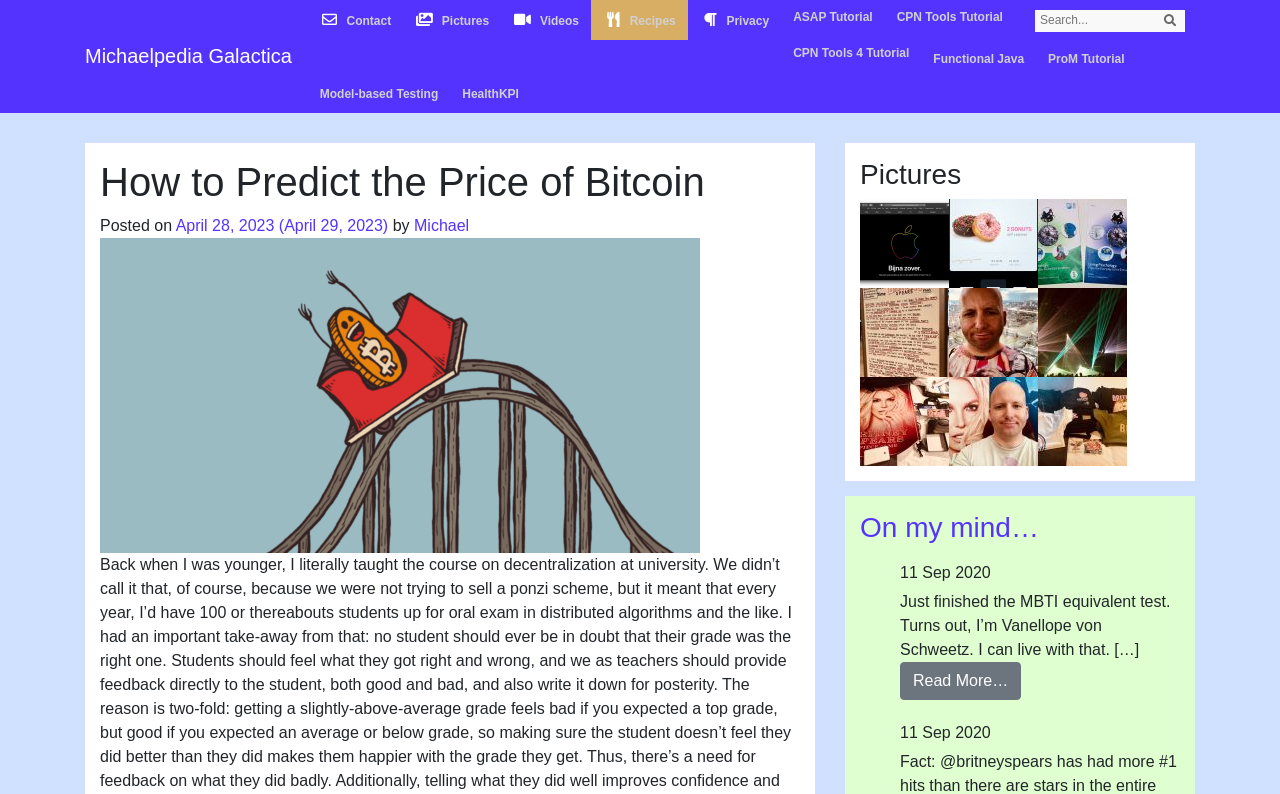Find the bounding box coordinates for the area that should be clicked to accomplish the instruction: "Check the Privacy policy".

[0.537, 0.0, 0.61, 0.05]